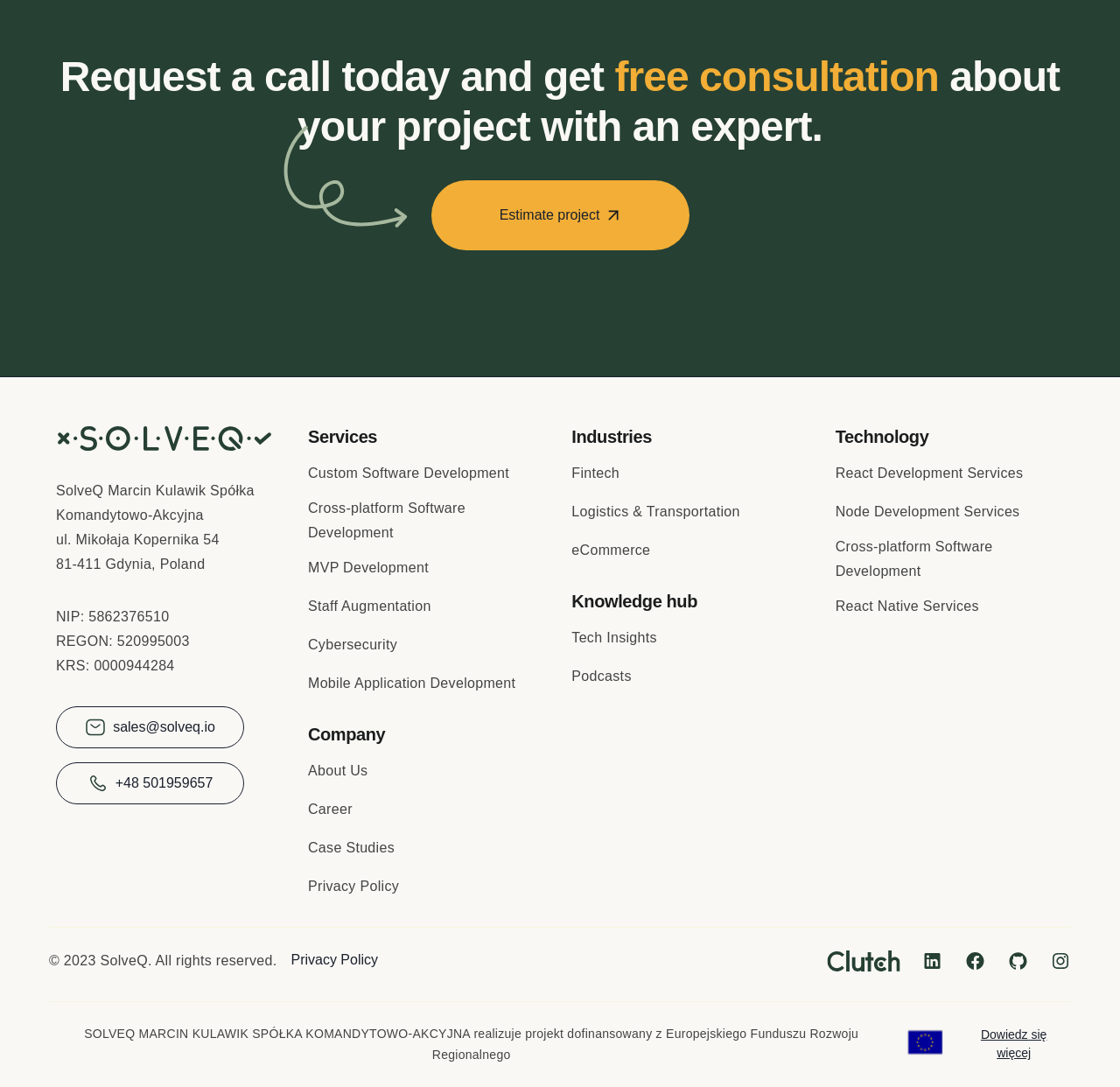How many industries are listed?
Using the image, provide a concise answer in one word or a short phrase.

3